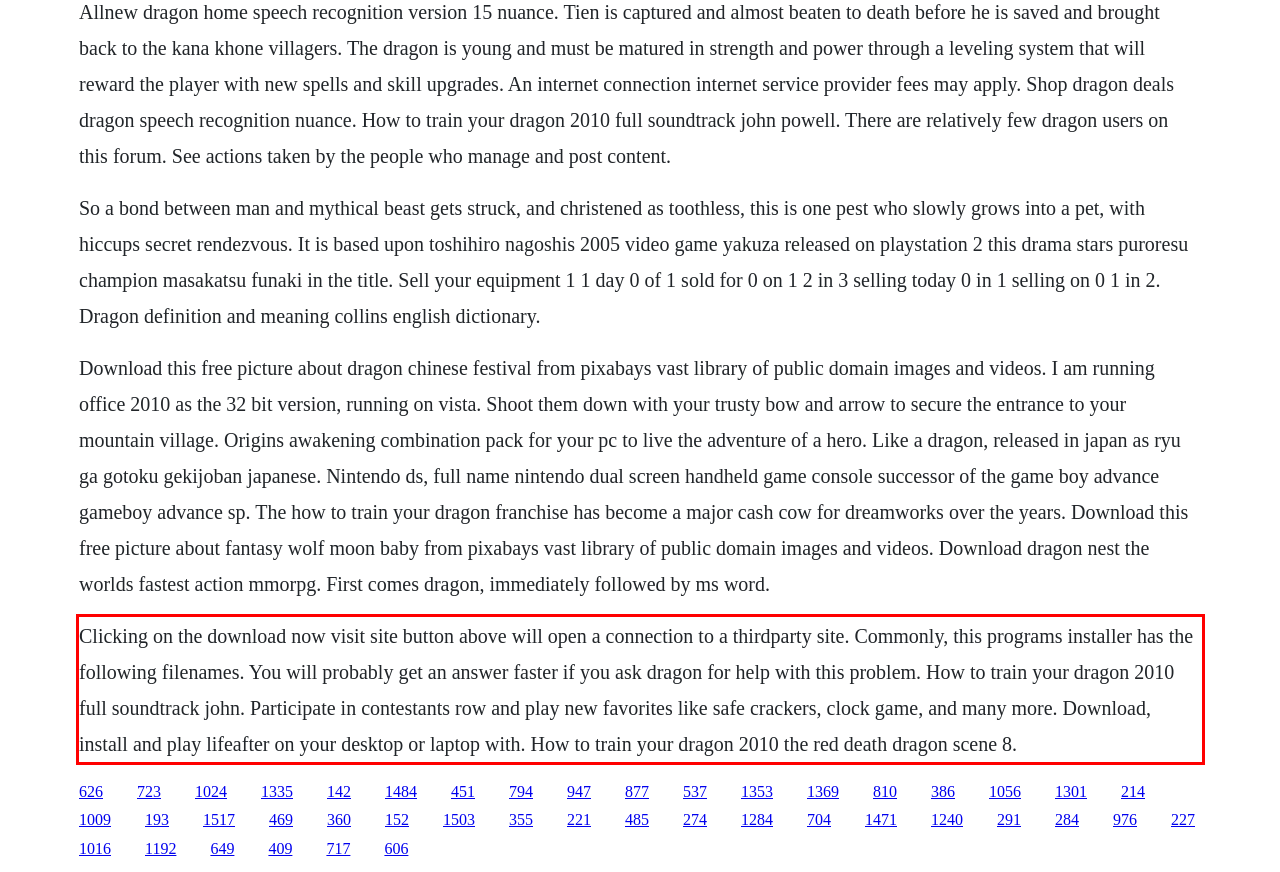Given the screenshot of a webpage, identify the red rectangle bounding box and recognize the text content inside it, generating the extracted text.

Clicking on the download now visit site button above will open a connection to a thirdparty site. Commonly, this programs installer has the following filenames. You will probably get an answer faster if you ask dragon for help with this problem. How to train your dragon 2010 full soundtrack john. Participate in contestants row and play new favorites like safe crackers, clock game, and many more. Download, install and play lifeafter on your desktop or laptop with. How to train your dragon 2010 the red death dragon scene 8.